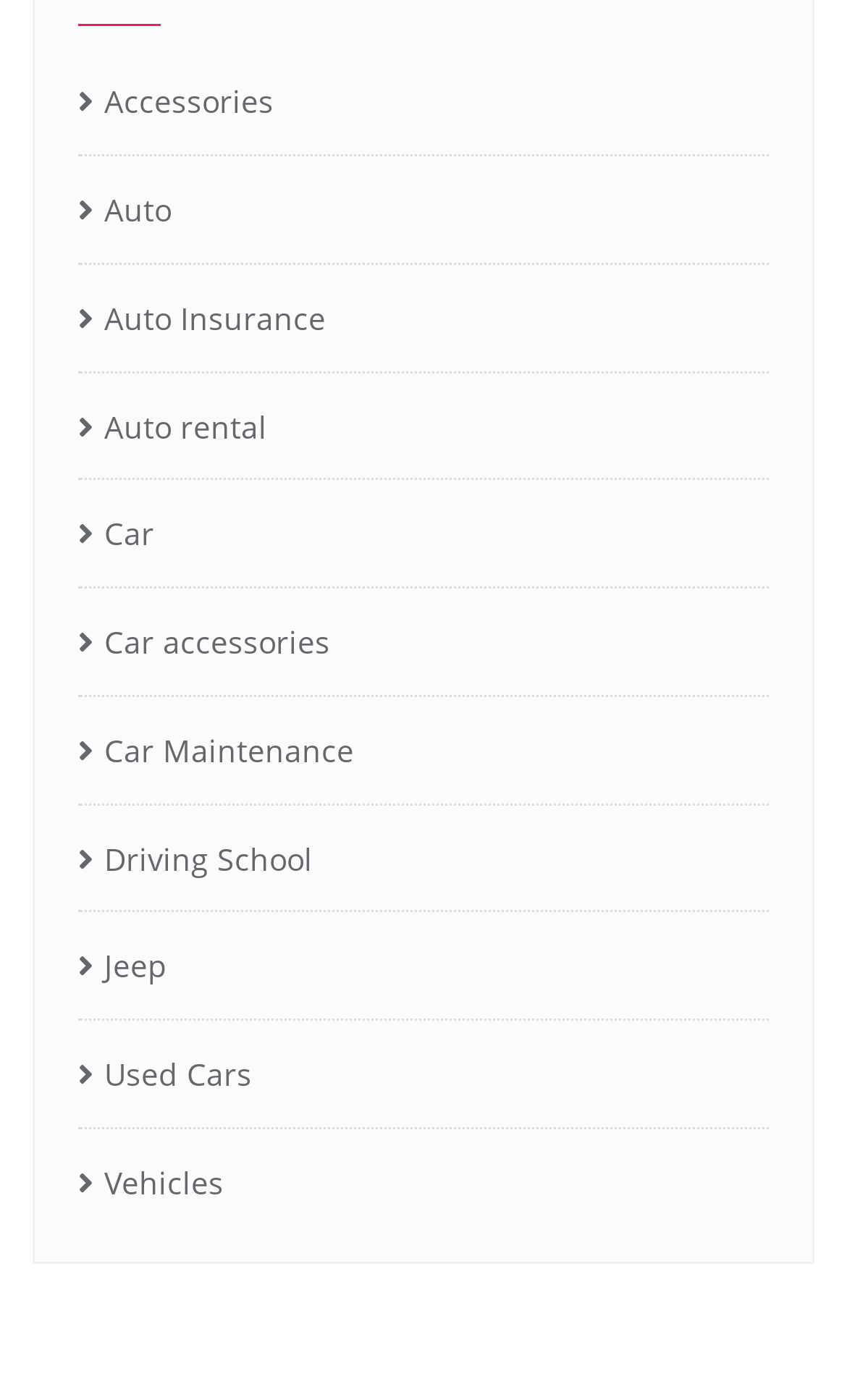Identify the bounding box coordinates of the region I need to click to complete this instruction: "Browse Car accessories".

[0.092, 0.436, 0.39, 0.484]